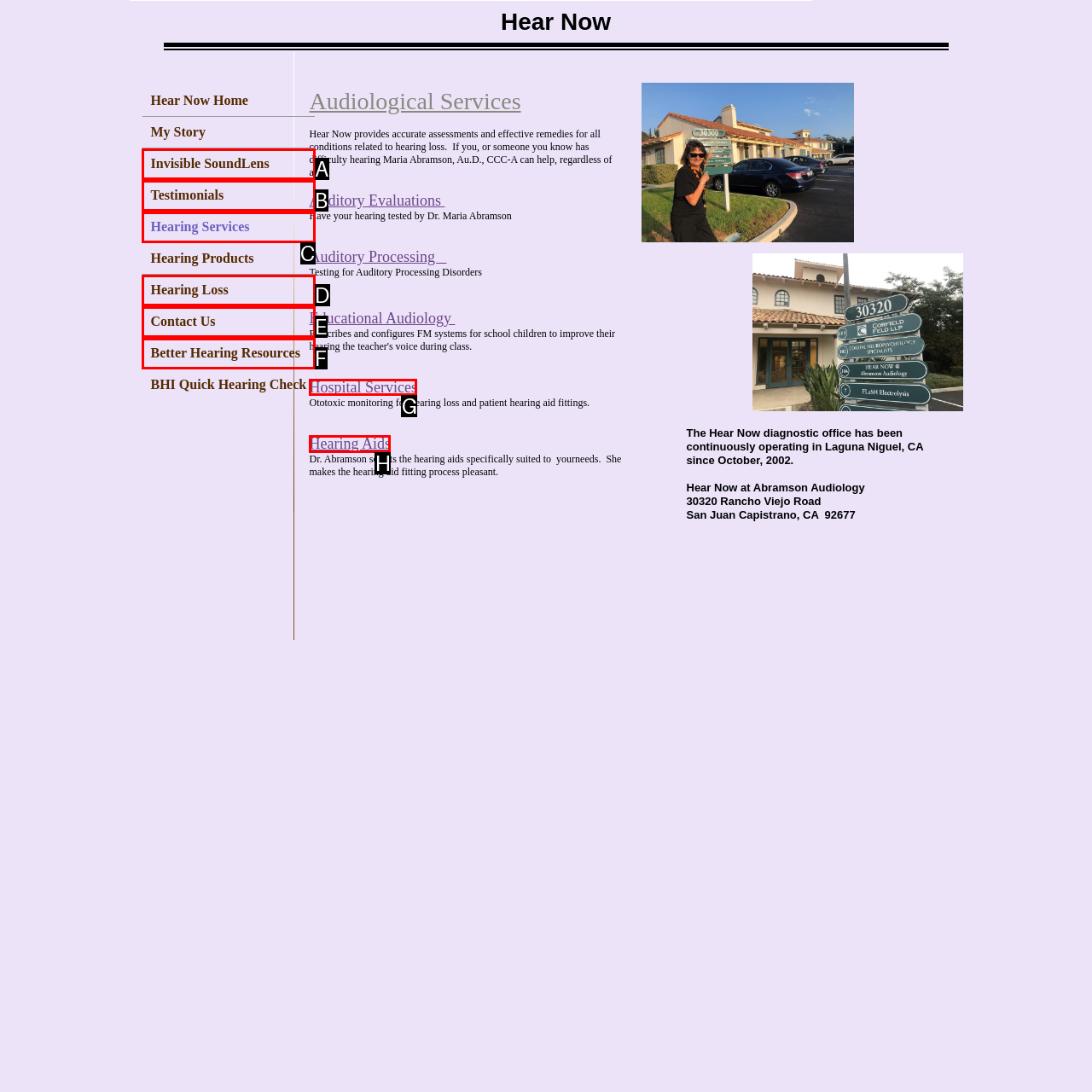Identify the correct HTML element to click for the task: Learn about Hospital Services. Provide the letter of your choice.

G